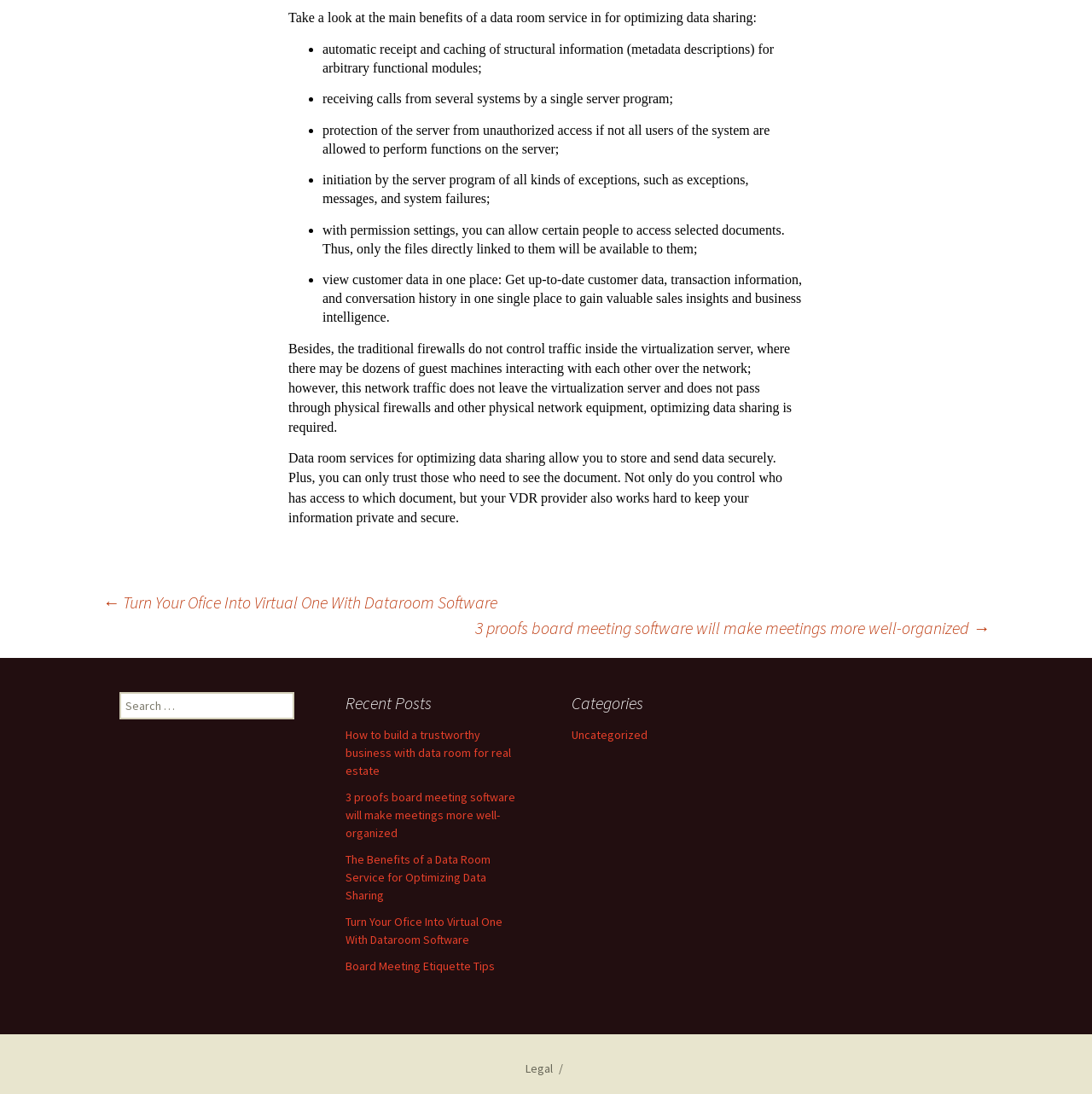What can you do with customer data in a data room service?
Please answer the question as detailed as possible.

The webpage states that you can view customer data in one place, get up-to-date customer data, transaction information, and conversation history, and gain valuable sales insights and business intelligence.